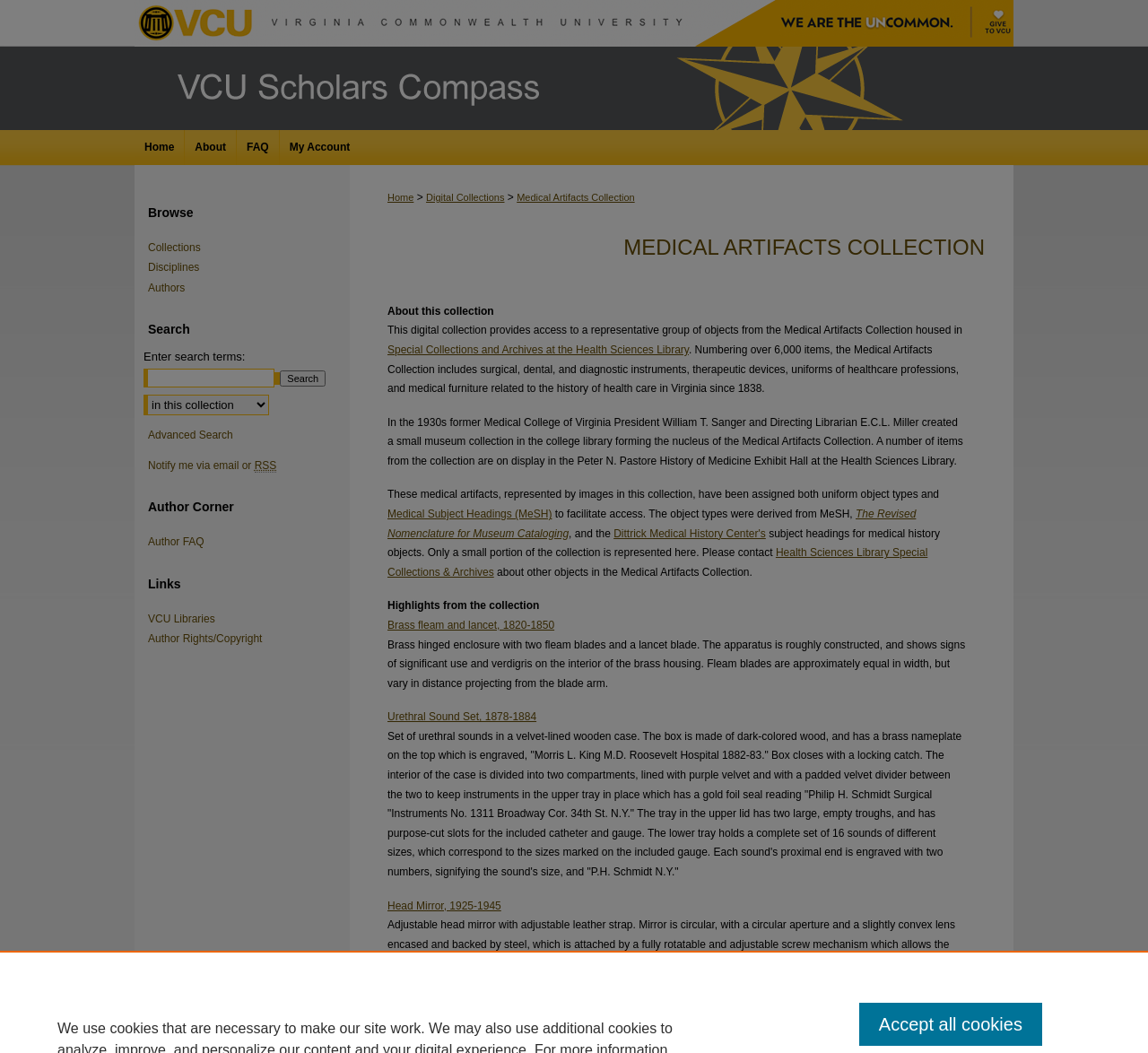Detail the features and information presented on the webpage.

The webpage is about the Medical Artifacts Collection at Virginia Commonwealth University (VCU) Libraries Digital Collections. At the top, there is a menu link and a VCU Scholars Compass logo, accompanied by images of the university's name, a slogan "We are the Uncommon", and a "Give to VCU" button. Below this, there is a main navigation menu with links to "Home", "About", "FAQ", and "My Account".

The main content of the page is divided into sections. The first section has a heading "MEDICAL ARTIFACTS COLLECTION" and a brief description of the collection, which provides access to a representative group of objects from the Medical Artifacts Collection housed in Special Collections and Archives at the Health Sciences Library. The collection includes over 6,000 items, such as surgical, dental, and diagnostic instruments, therapeutic devices, uniforms of healthcare professions, and medical furniture related to the history of health care in Virginia since 1838.

The next section provides information about the history of the collection, which was created in the 1930s by former Medical College of Virginia President William T. Sanger and Directing Librarian E.C.L. Miller. Some items from the collection are on display in the Peter N. Pastore History of Medicine Exhibit Hall at the Health Sciences Library.

The following section explains how the medical artifacts in the collection have been assigned uniform object types and Medical Subject Headings (MeSH) to facilitate access. The object types were derived from MeSH and The Revised Nomenclature for Museum Cataloging, and the subject headings for medical history objects were derived from the Dittrick Medical History Center.

Below this, there is a section highlighting some objects from the collection, including a brass fleam and lancet from 1820-1850, a urethral sound set from 1878-1884, and a head mirror from 1925-1945. Each object has a brief description and a link to more information.

At the bottom of the page, there is a section with links to browse collections, disciplines, and authors, as well as a search function with options to select a context to search. There are also links to advanced search, author FAQs, and links to VCU Libraries and author rights/copyright information. Finally, there is a button to accept all cookies.